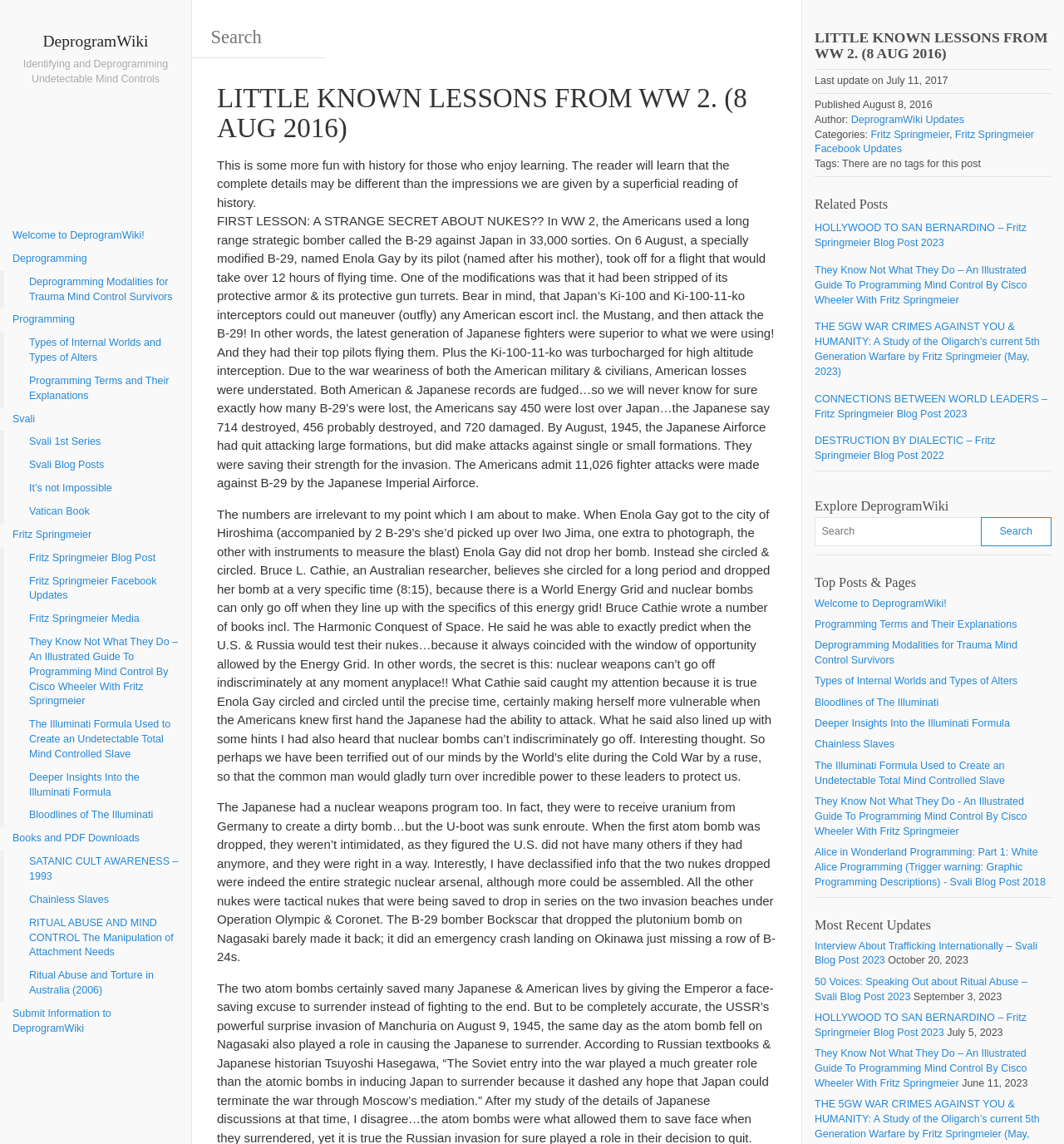Determine the bounding box coordinates of the target area to click to execute the following instruction: "Read about Deprogramming Modalities for Trauma Mind Control Survivors."

[0.0, 0.237, 0.18, 0.27]